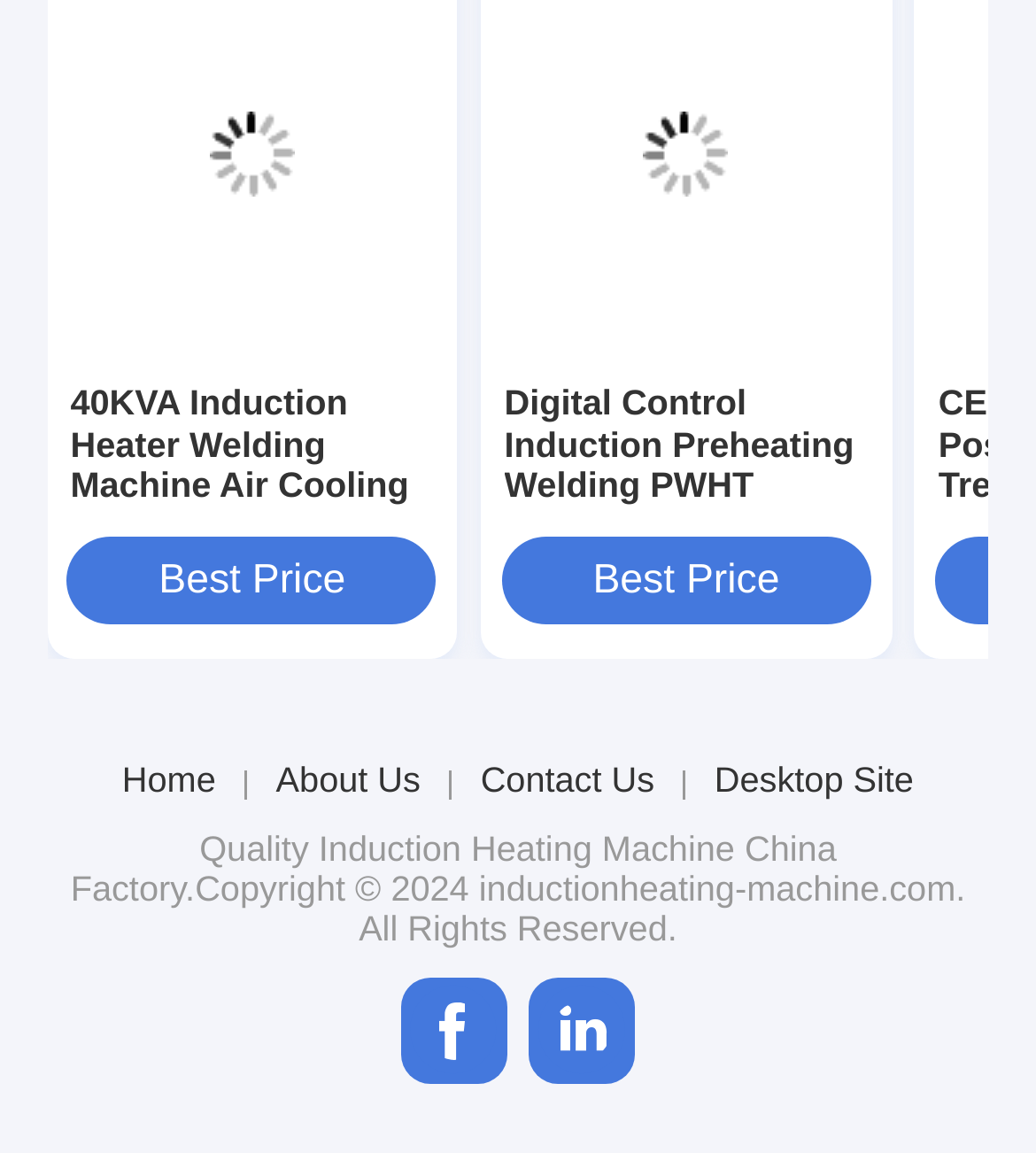Please determine the bounding box coordinates of the element's region to click for the following instruction: "Go to Home page".

[0.118, 0.658, 0.208, 0.694]